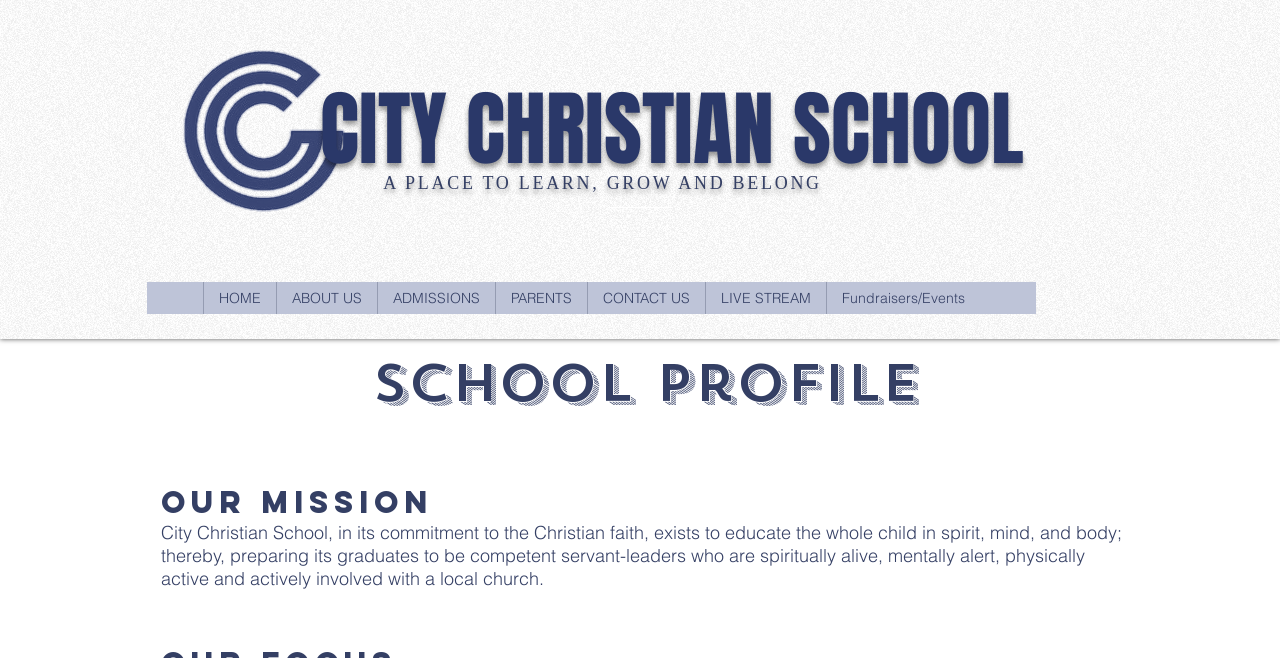Produce an elaborate caption capturing the essence of the webpage.

The webpage is about City Christian School, with a logo of CCS at the top left corner. The school's name is prominently displayed in a heading at the top center of the page, followed by a subtitle "A PLACE TO LEARN, GROW AND BELONG" below it. 

A navigation menu is located at the top right section of the page, containing links to various sections of the website, including "HOME", "ABOUT US", "ADMISSIONS", "PARENTS", "CONTACT US", "LIVE STREAM", and "Fundraisers/Events". 

Below the navigation menu, there are three headings: "School Profile", a blank heading, and "Our Mission". The "Our Mission" heading is followed by a paragraph of text that describes the school's mission, which is to educate the whole child in spirit, mind, and body, and to prepare its graduates to be competent servant-leaders.